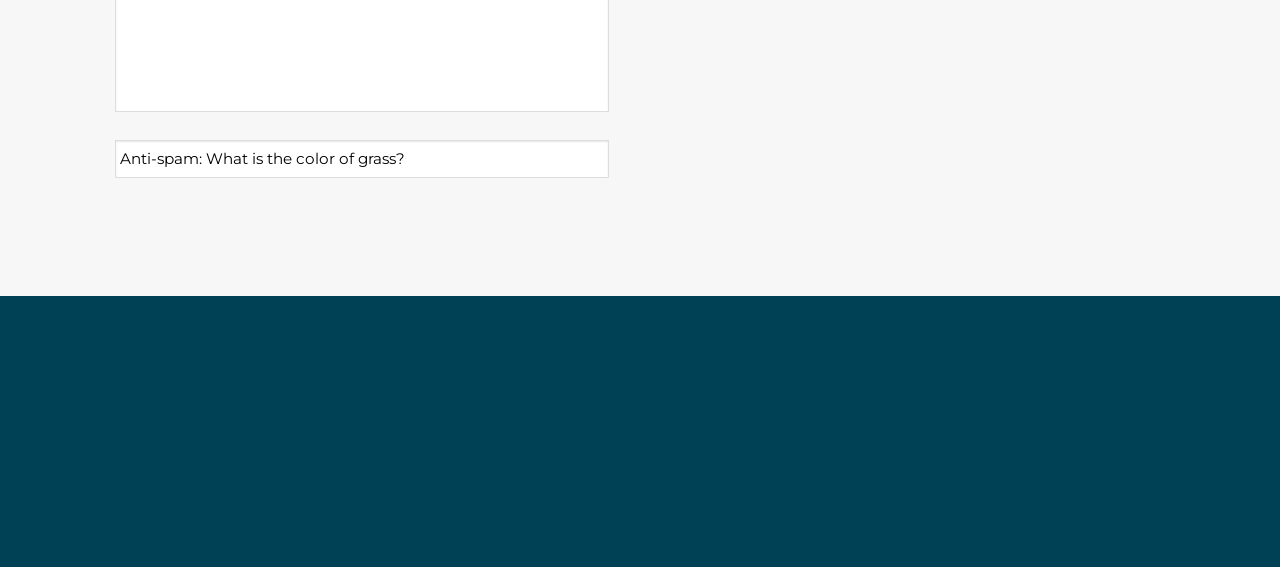Determine the bounding box coordinates of the section to be clicked to follow the instruction: "Contact Us". The coordinates should be given as four float numbers between 0 and 1, formatted as [left, top, right, bottom].

[0.448, 0.758, 0.509, 0.786]